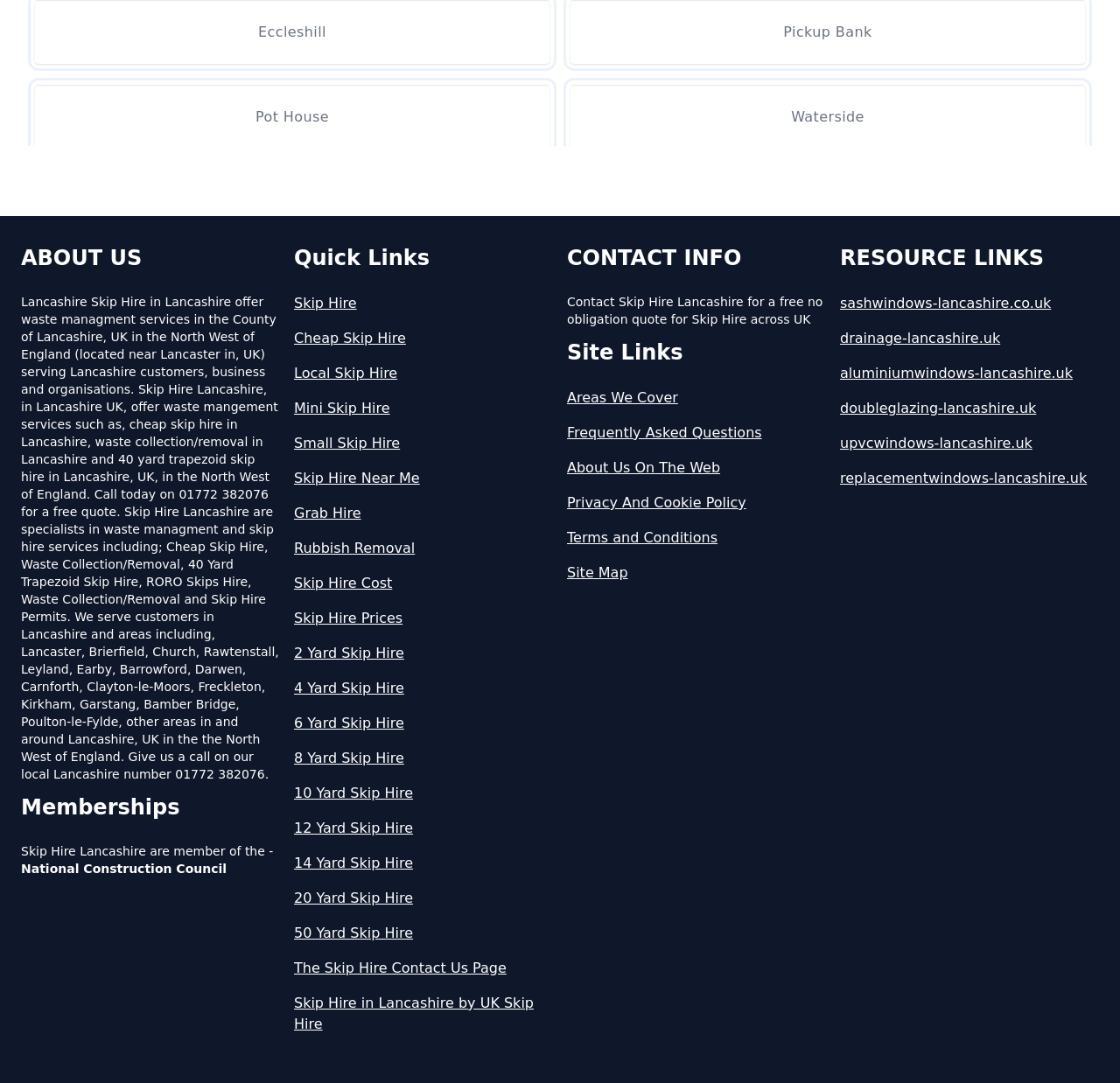Please find the bounding box coordinates of the element's region to be clicked to carry out this instruction: "Visit Skip Hire page".

[0.262, 0.271, 0.494, 0.29]